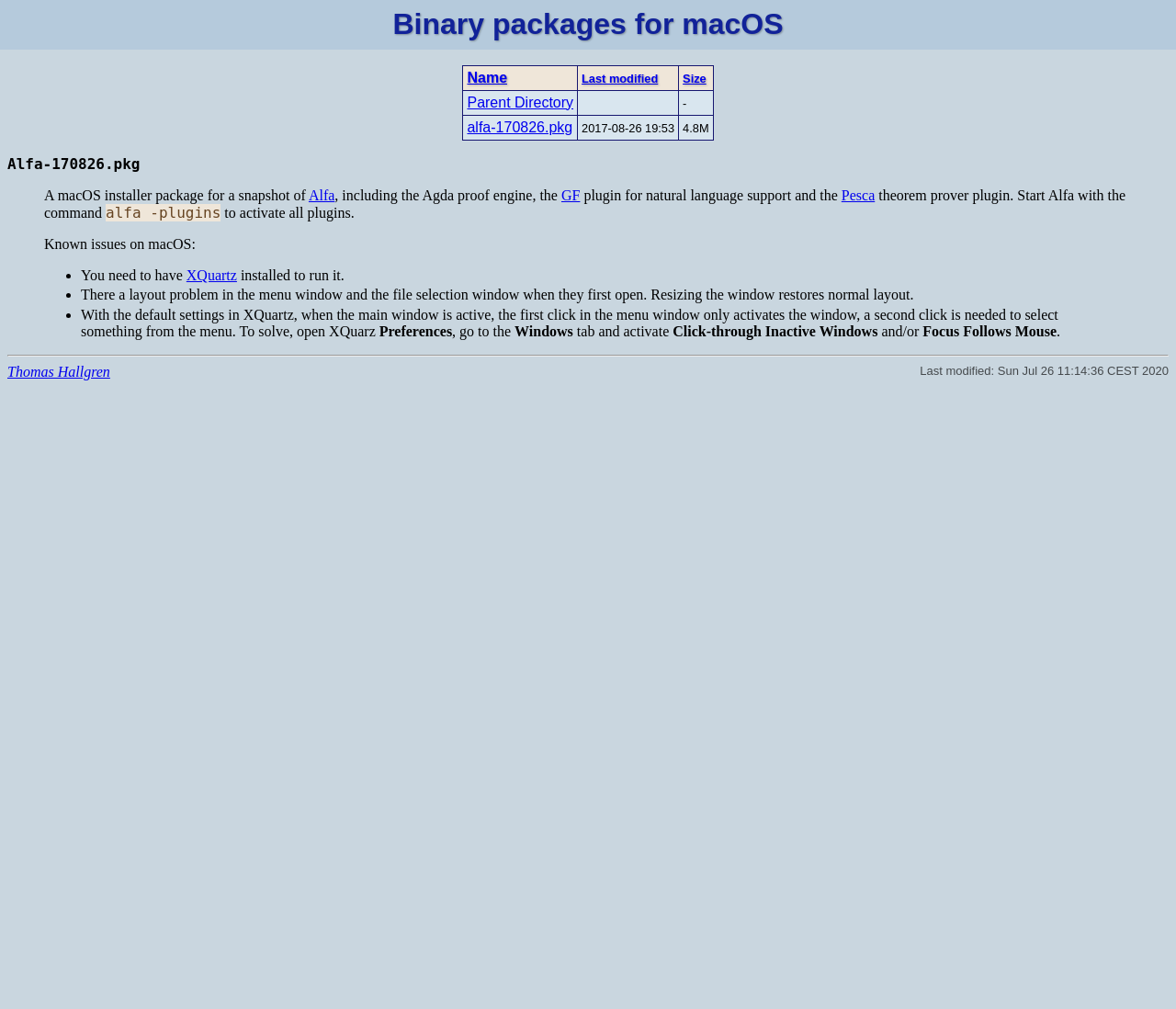Using the description "Alfa", locate and provide the bounding box of the UI element.

[0.262, 0.186, 0.285, 0.201]